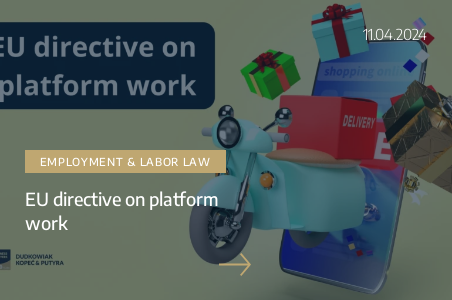What is the date provided in the image?
Use the image to answer the question with a single word or phrase.

11.04.2024